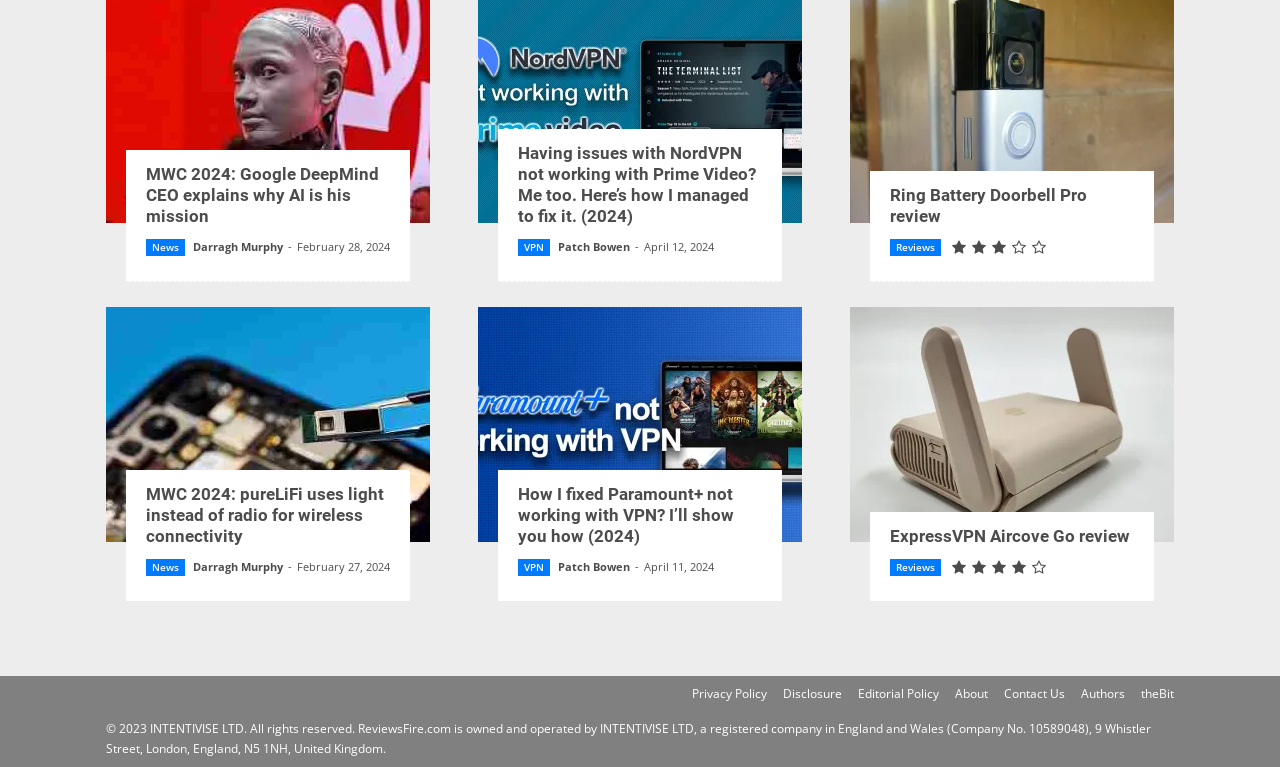Identify the bounding box coordinates of the part that should be clicked to carry out this instruction: "Visit the 'News' section".

[0.114, 0.332, 0.145, 0.355]